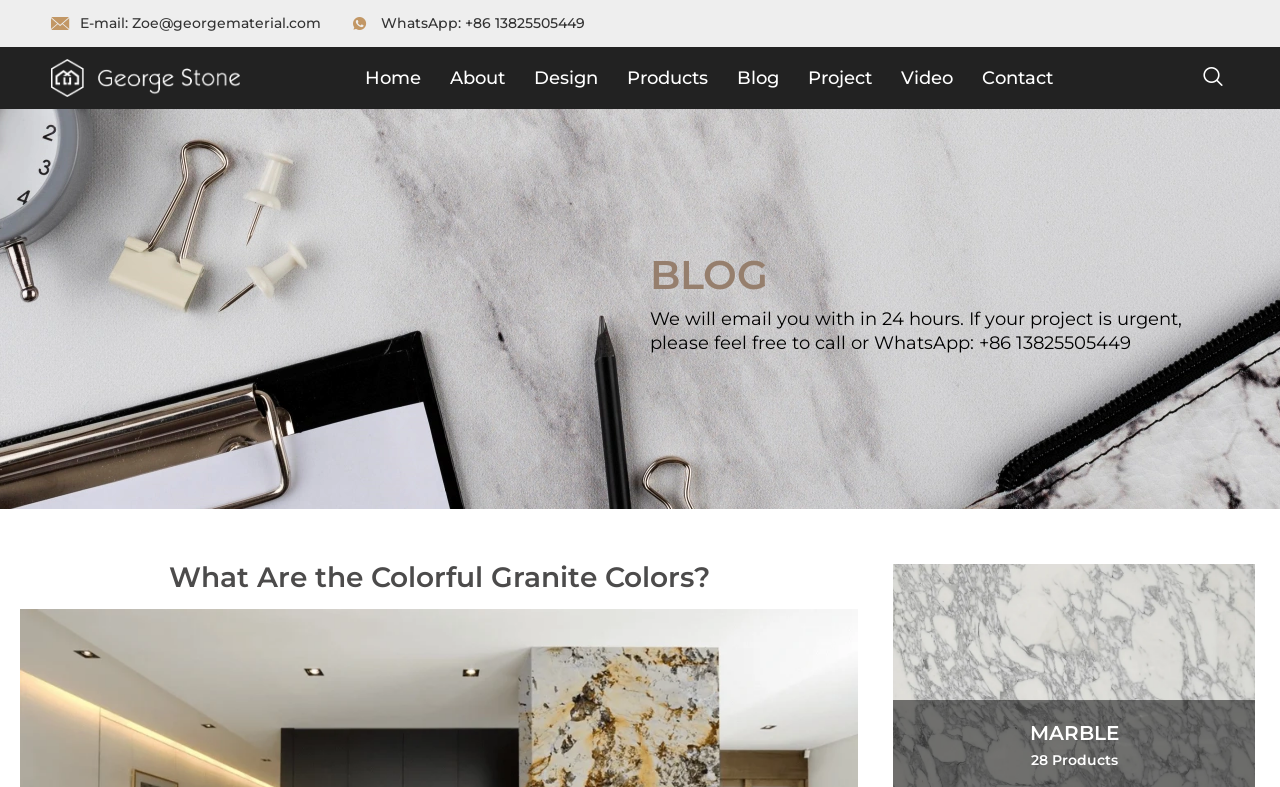What is the current section of the webpage?
Refer to the image and respond with a one-word or short-phrase answer.

Blog